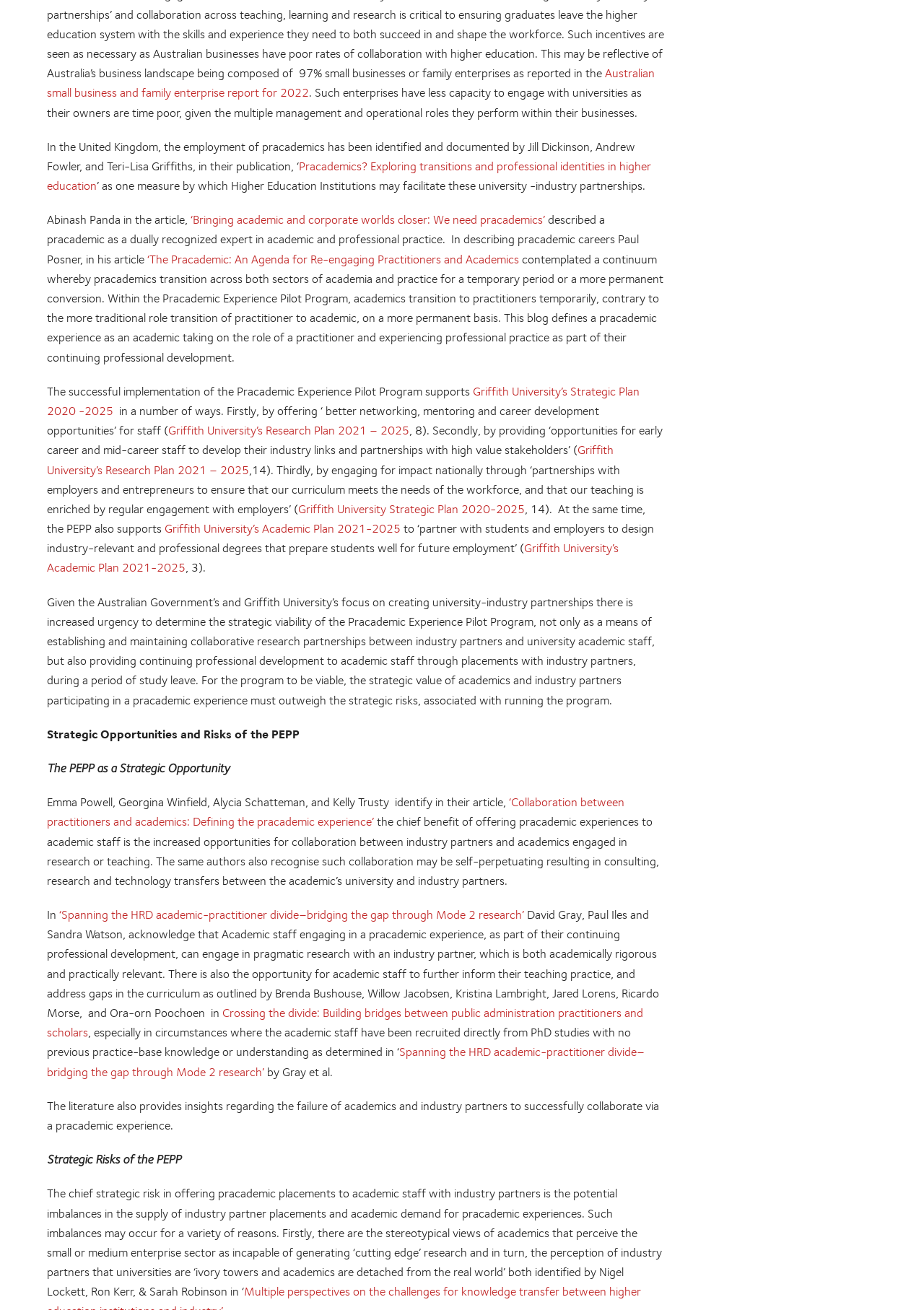Locate the bounding box coordinates of the item that should be clicked to fulfill the instruction: "Click on the 'HEALTH' link".

None